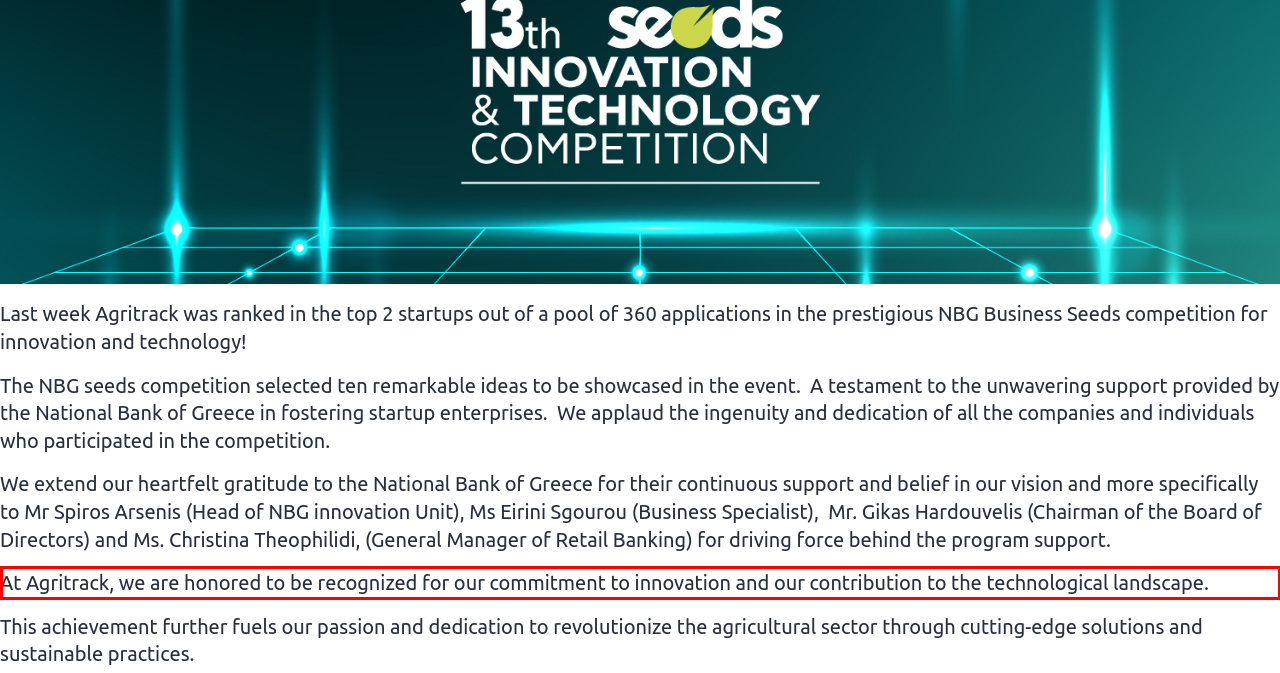Given a webpage screenshot, locate the red bounding box and extract the text content found inside it.

At Agritrack, we are honored to be recognized for our commitment to innovation and our contribution to the technological landscape.